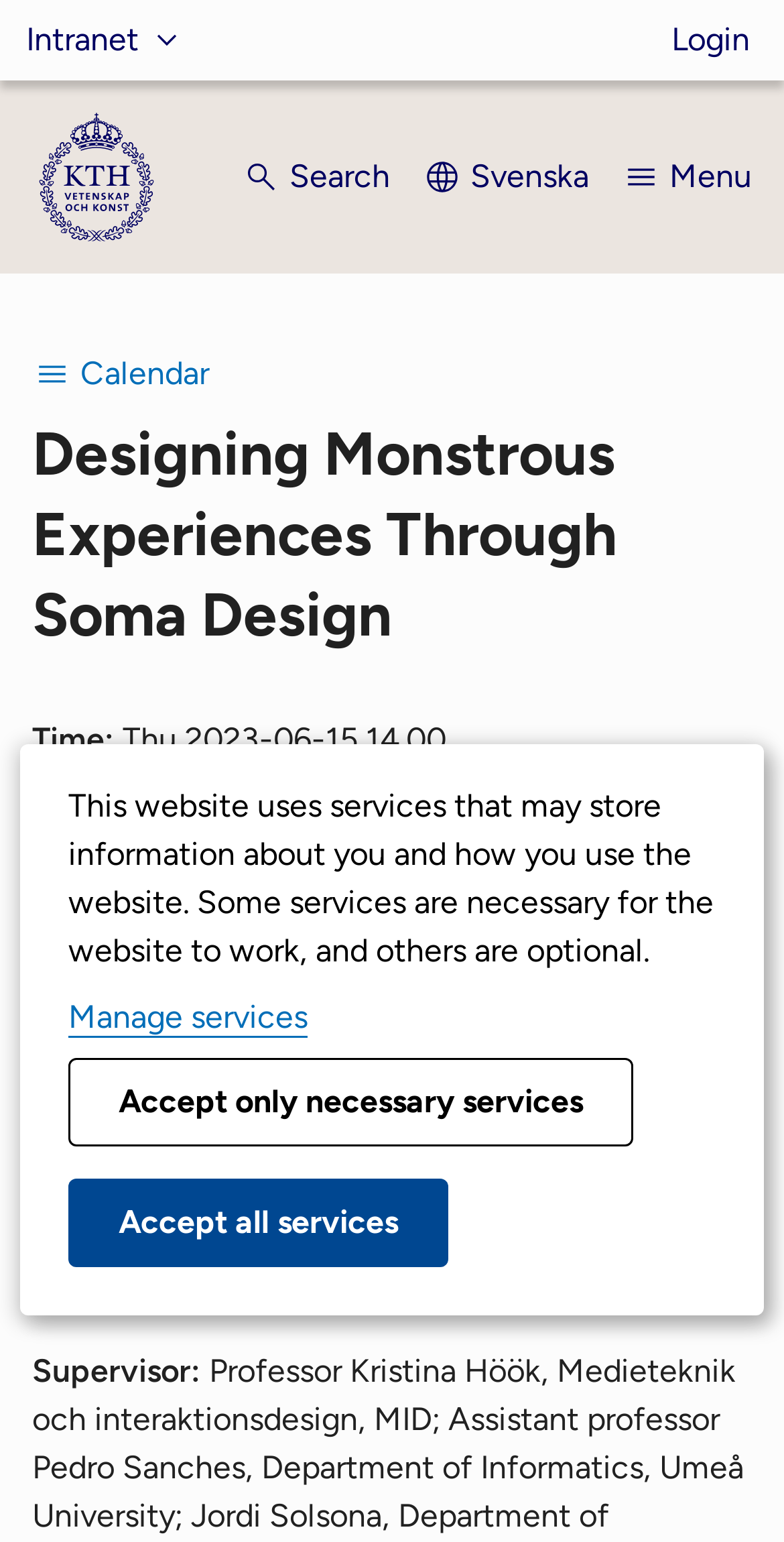Show the bounding box coordinates of the element that should be clicked to complete the task: "Post".

None